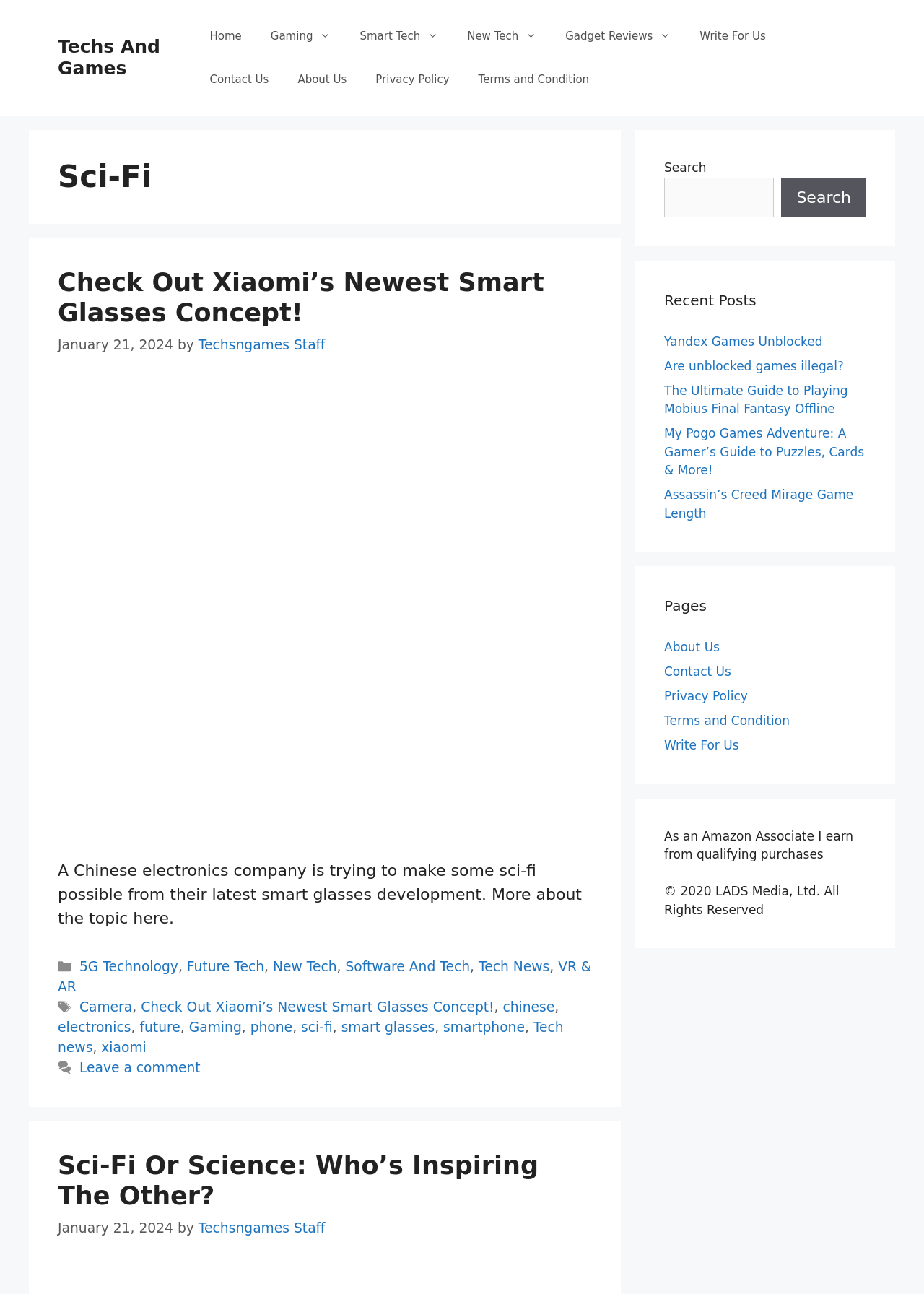Answer this question using a single word or a brief phrase:
What type of content is listed under 'Recent Posts'?

Game-related articles